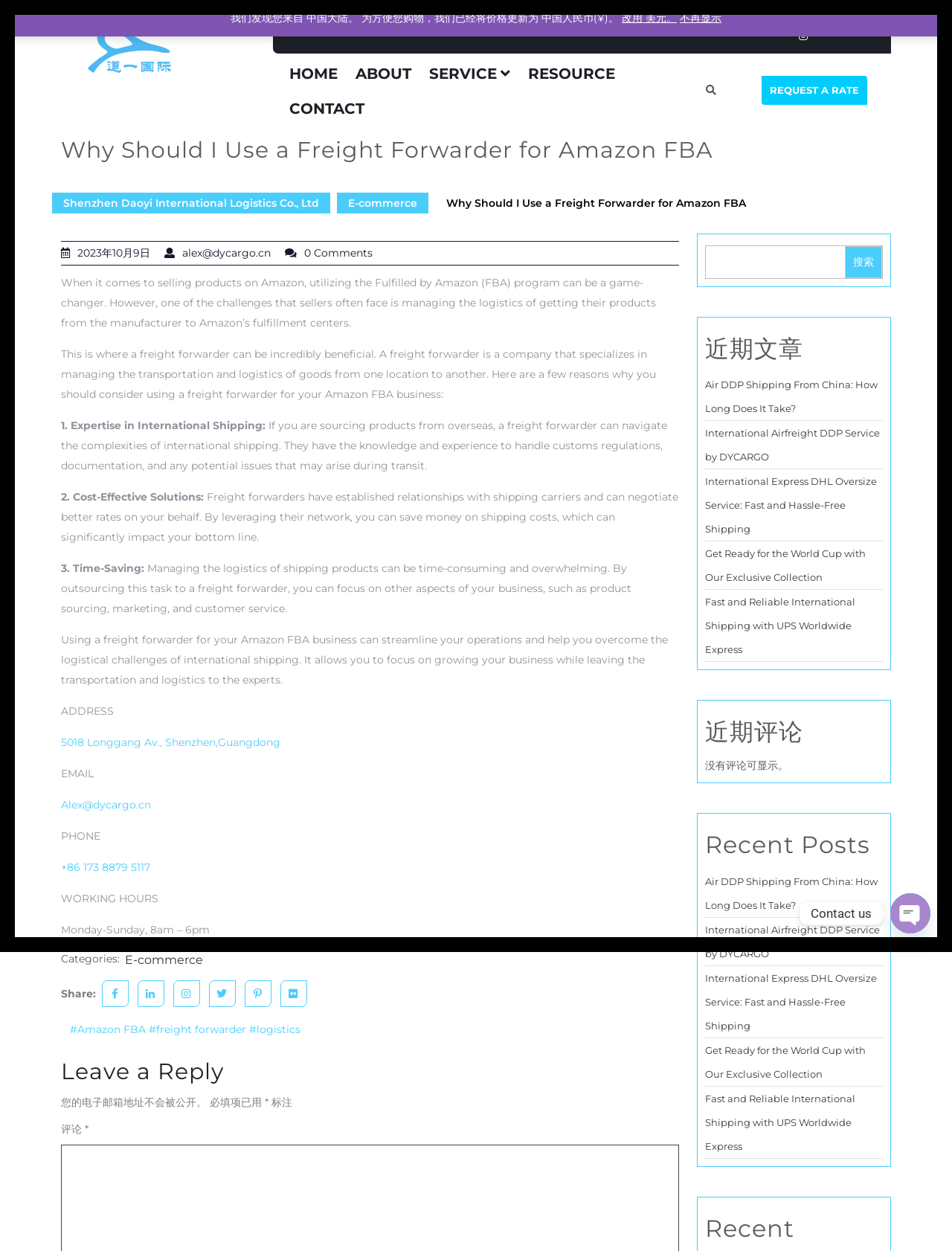Refer to the image and offer a detailed explanation in response to the question: What is the company name of the freight forwarder?

I found the company name by looking at the top-left corner of the webpage, where it is displayed as a link and an image.